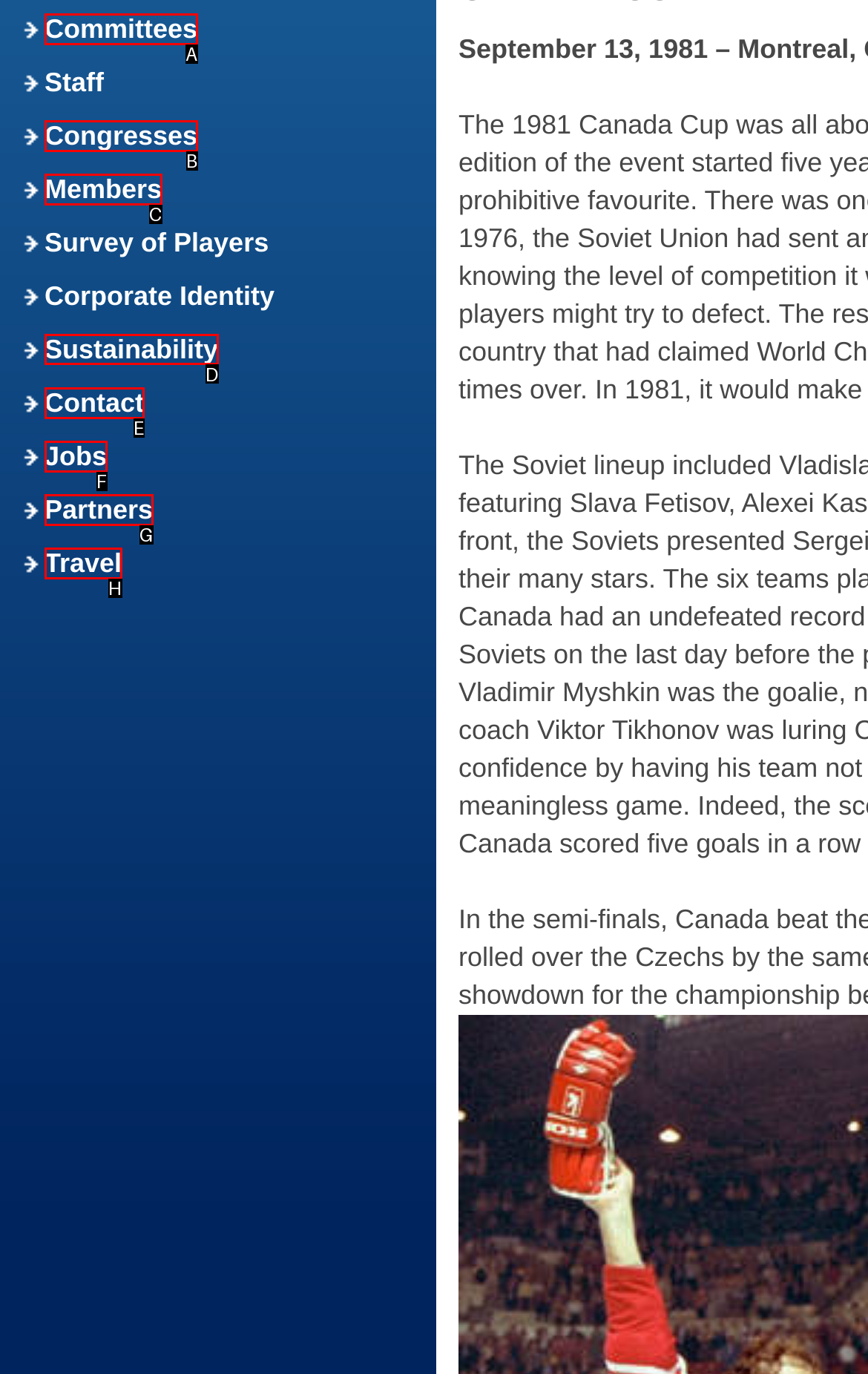Using the description: Congresses, find the corresponding HTML element. Provide the letter of the matching option directly.

B